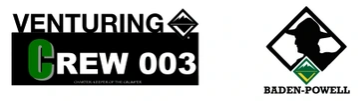Give a one-word or short phrase answer to this question: 
What is symbolized by the green diamond?

Growth and connection to nature